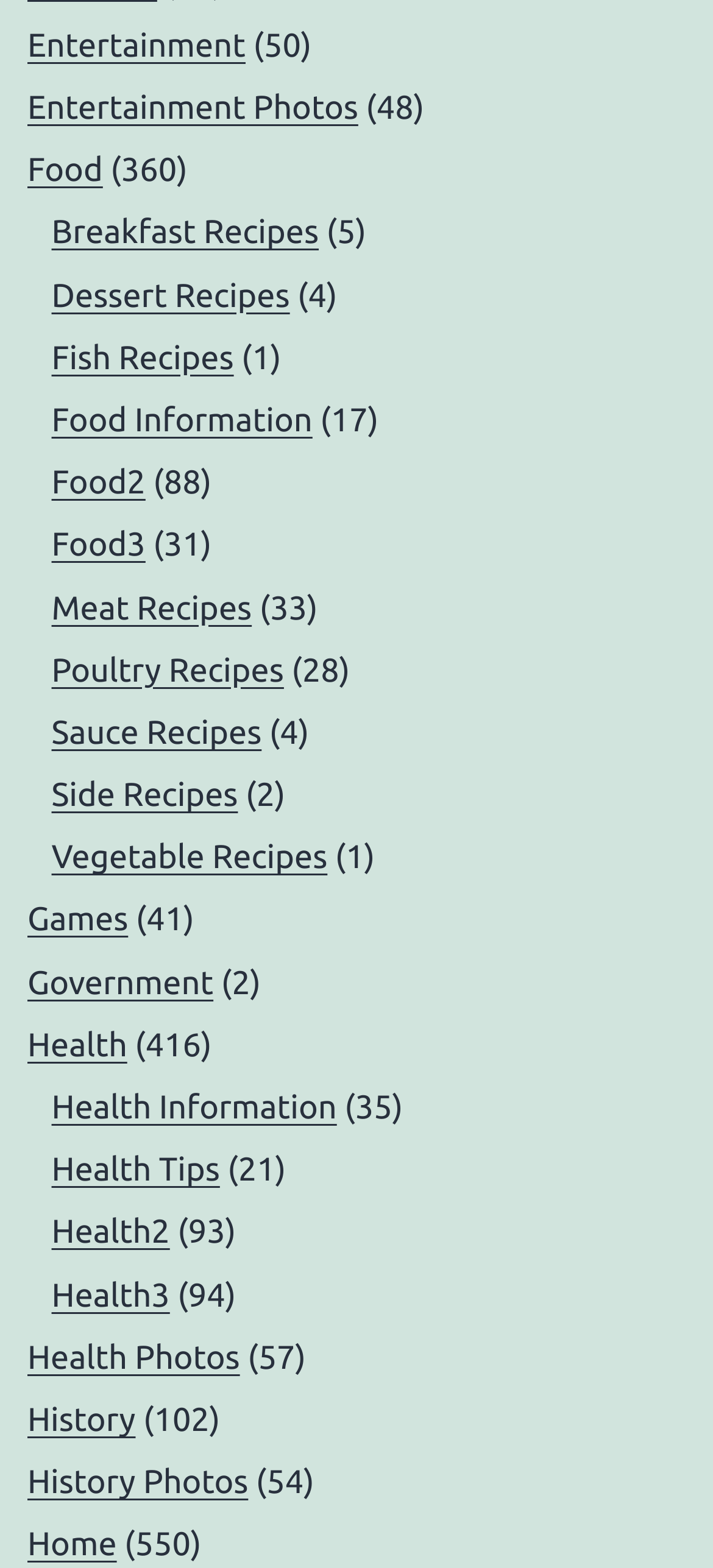Determine the bounding box coordinates of the clickable region to follow the instruction: "Explore Health Information".

[0.072, 0.695, 0.472, 0.718]